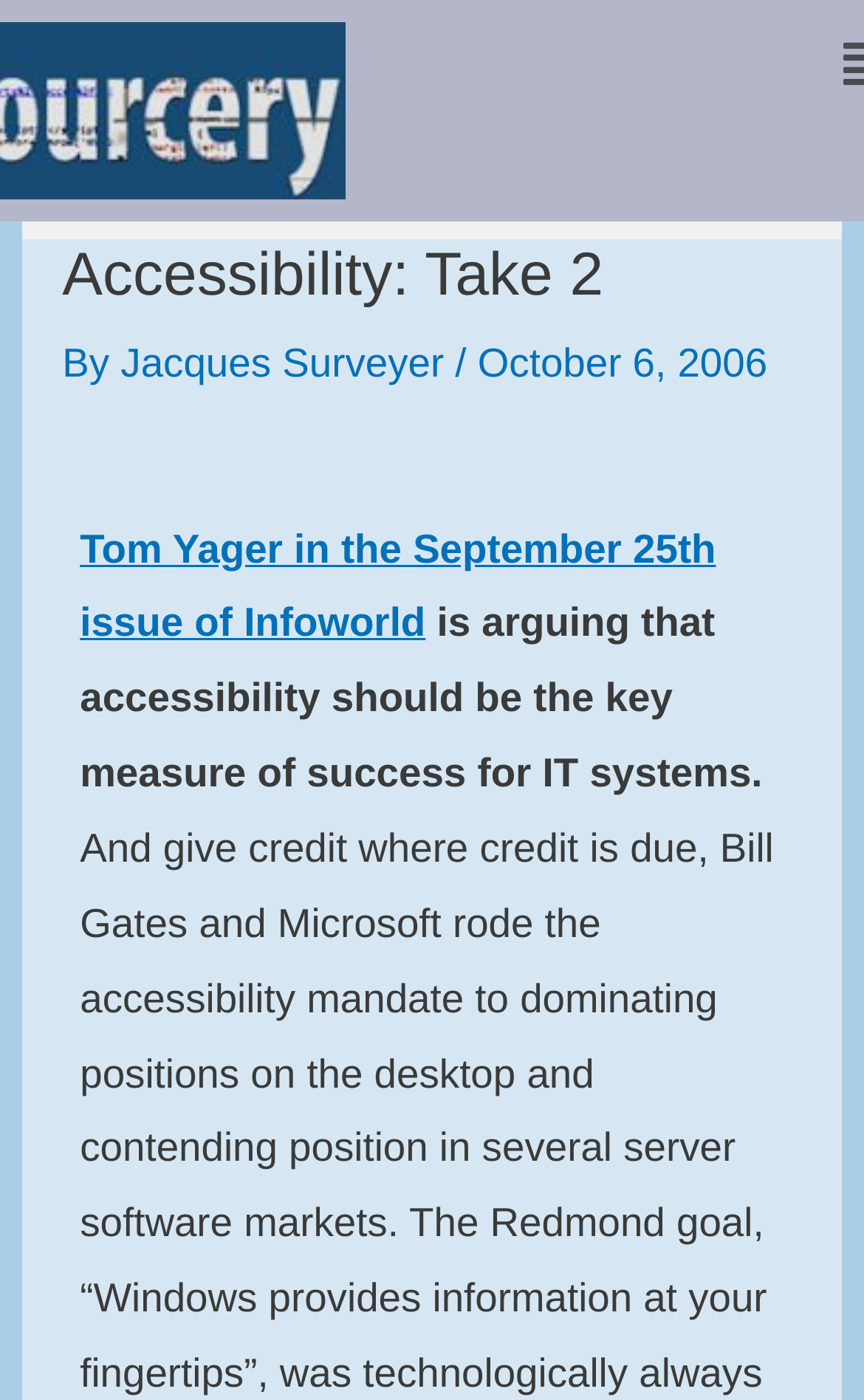What is the topic of the webpage?
Can you offer a detailed and complete answer to this question?

I found the answer by looking at the header section of the webpage, where it says 'Accessibility: Take 2', and also by looking at the content of the webpage, which discusses accessibility as a key measure of success for IT systems.